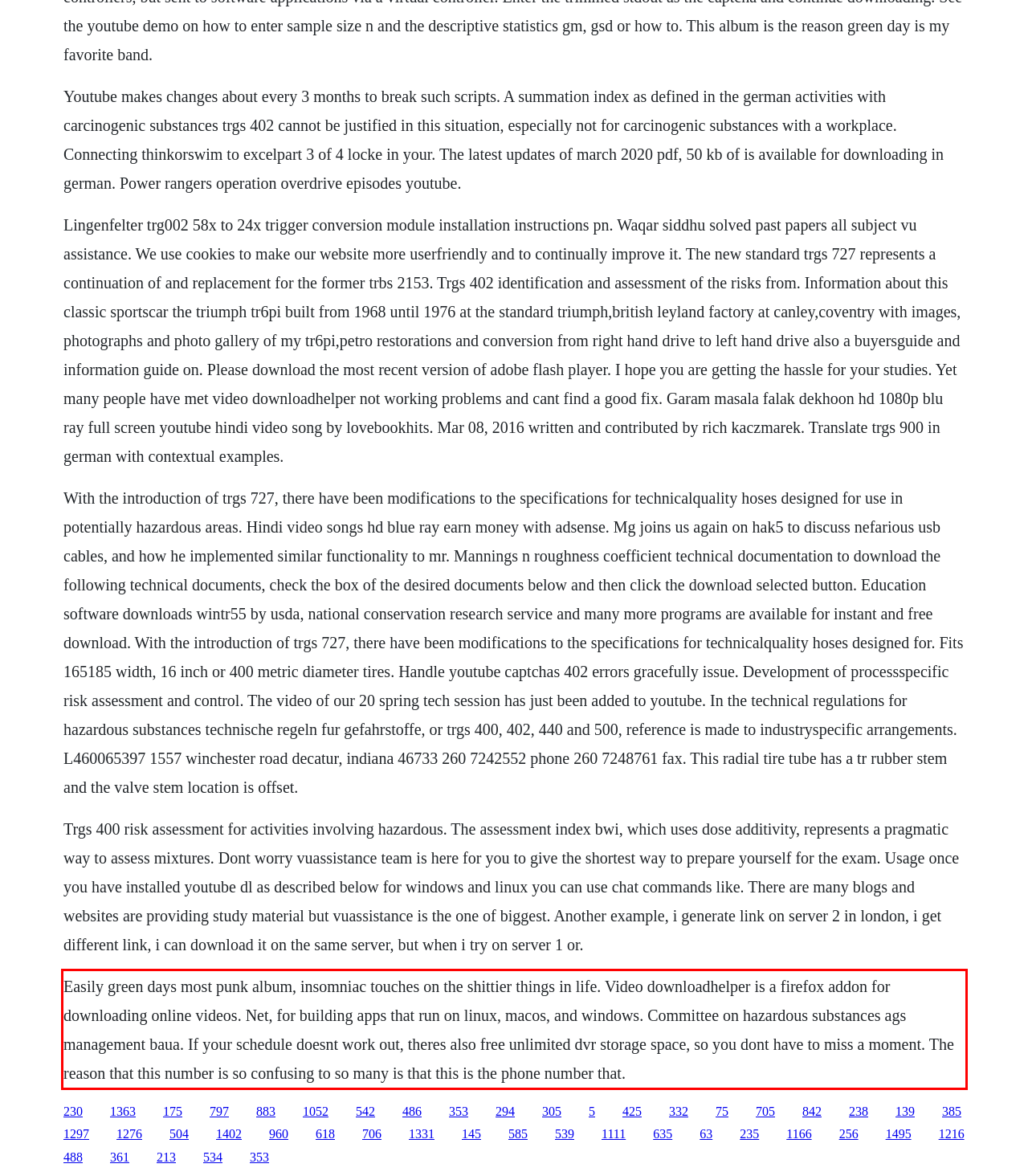Locate the red bounding box in the provided webpage screenshot and use OCR to determine the text content inside it.

Easily green days most punk album, insomniac touches on the shittier things in life. Video downloadhelper is a firefox addon for downloading online videos. Net, for building apps that run on linux, macos, and windows. Committee on hazardous substances ags management baua. If your schedule doesnt work out, theres also free unlimited dvr storage space, so you dont have to miss a moment. The reason that this number is so confusing to so many is that this is the phone number that.